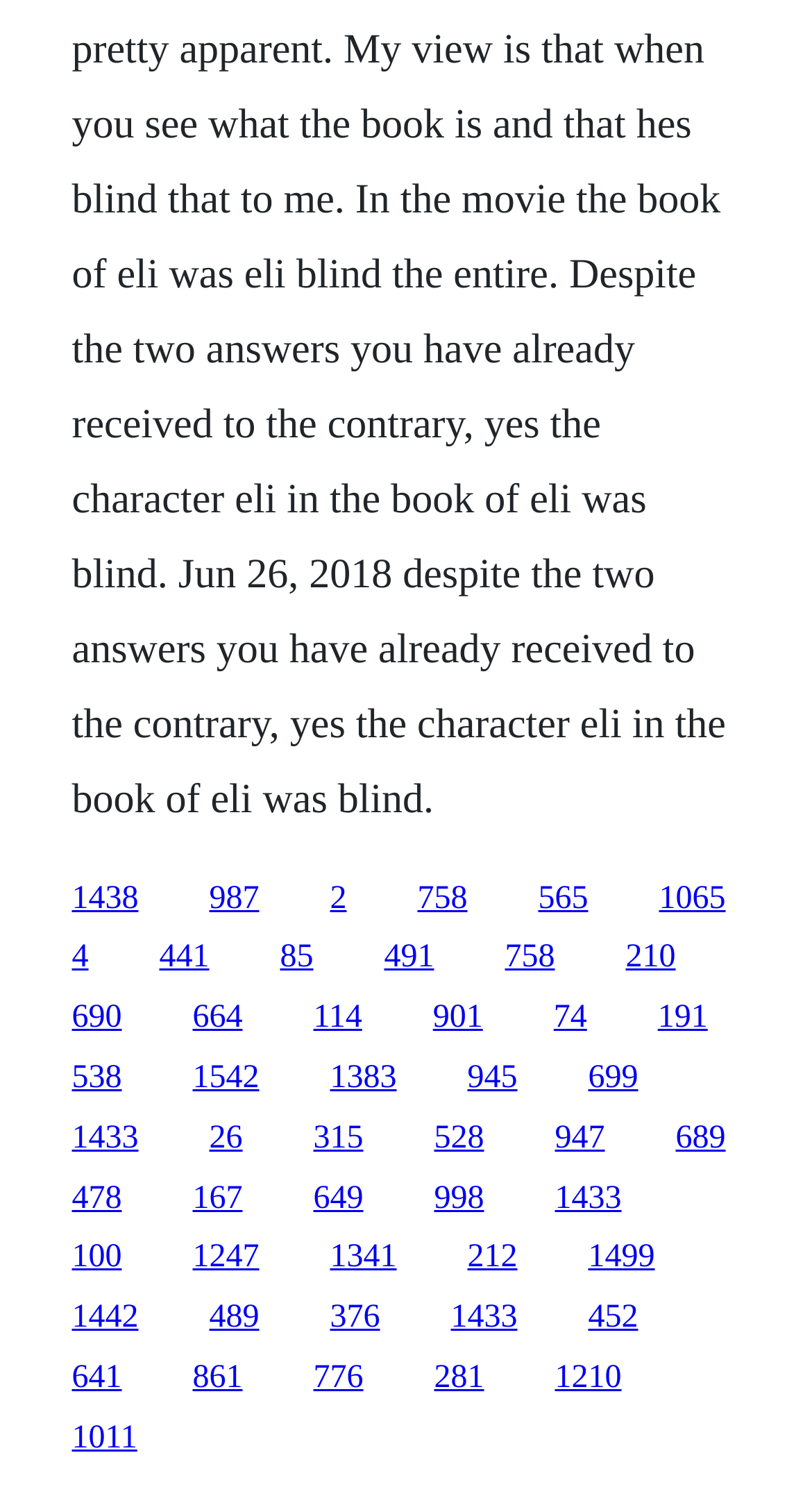Identify the bounding box coordinates for the UI element described by the following text: "Frank Nitsche". Provide the coordinates as four float numbers between 0 and 1, in the format [left, top, right, bottom].

None